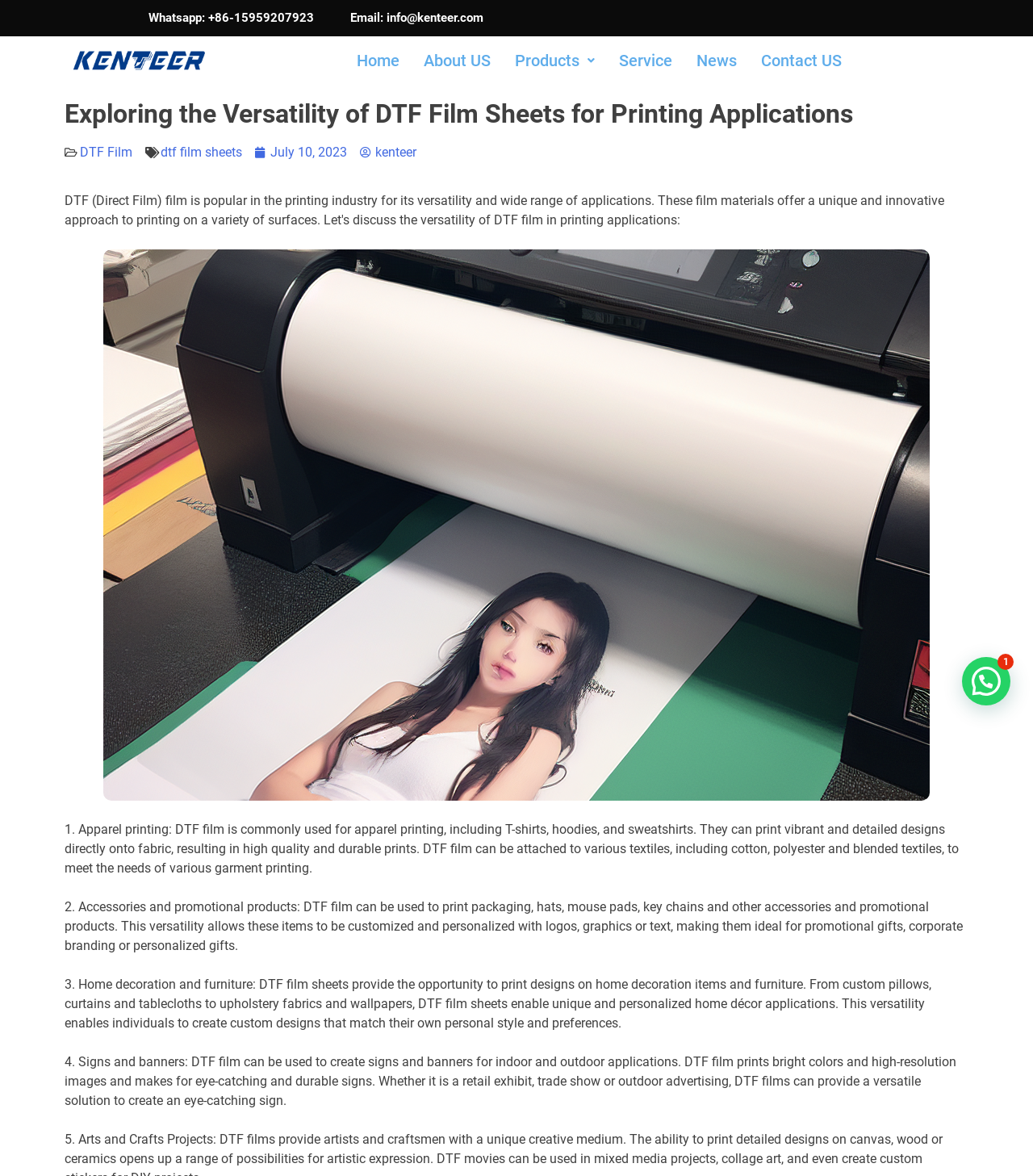Can you determine the bounding box coordinates of the area that needs to be clicked to fulfill the following instruction: "Contact us through Whatsapp"?

[0.012, 0.01, 0.304, 0.021]